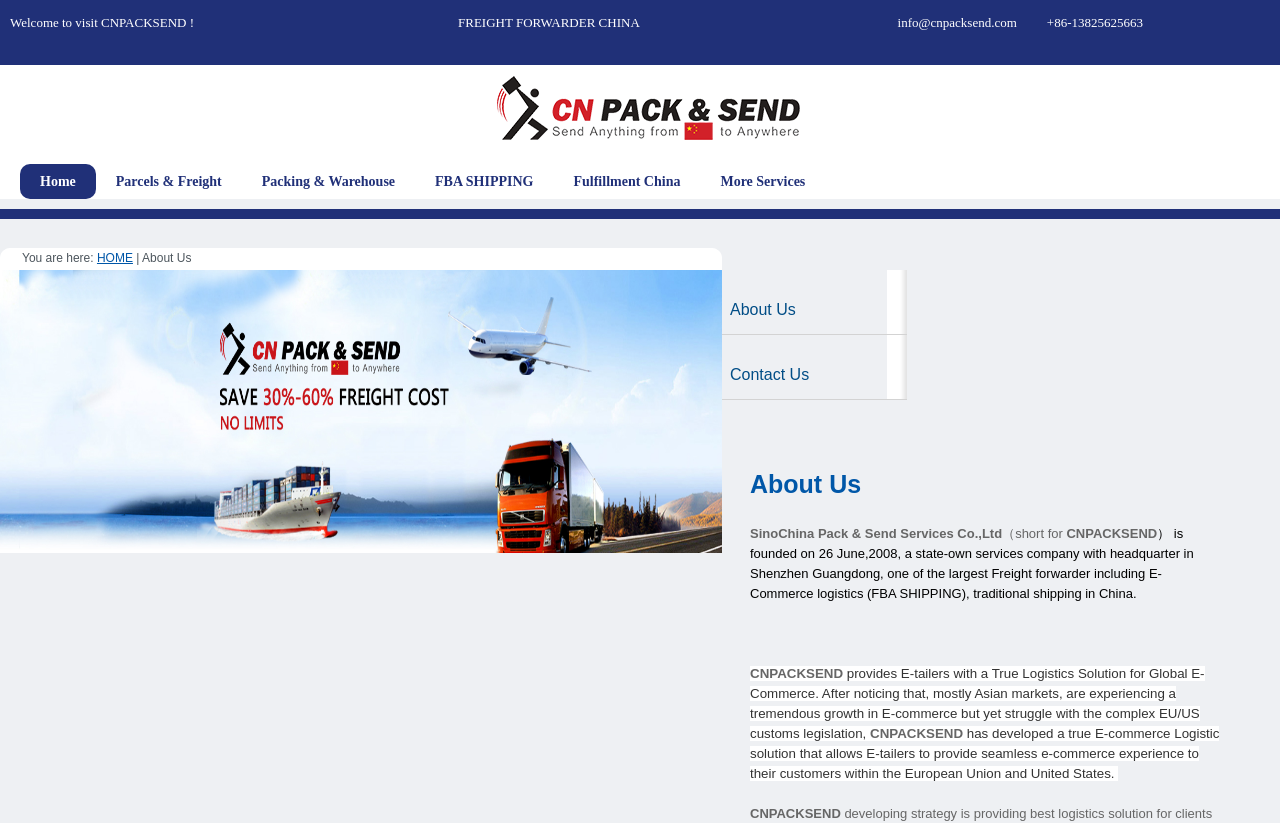Describe all the visual and textual components of the webpage comprehensively.

The webpage is about CNPACKSEND, a professional freight forwarder from China. At the top, there are four links: "Welcome to visit CNPACKSEND!", "FREIGHT FORWARDER CHINA", "info@cnpacksend.com", and "+86-13825625663". Below these links, there is a logo "cps" with an image. 

On the left side, there is a navigation menu with seven links: "Home", "Parcels & Freight", "Packing & Warehouse", "FBA SHIPPING", "Fulfillment China", "More Services", and "About Us". 

To the right of the navigation menu, there is a breadcrumb trail indicating the current page, with the text "You are here:" followed by a link to "HOME" and then "About Us". 

Below the navigation menu, there is a large section with the title "About Us". This section contains a brief introduction to CNPACKSEND, stating that it is a state-owned services company founded in 2008, with its headquarters in Shenzhen, Guangdong. The company provides e-commerce logistics solutions, including FBA SHIPPING, and traditional shipping services in China. The text also mentions that CNPACKSEND has developed a true e-commerce logistic solution that allows e-tailers to provide seamless e-commerce experiences to their customers within the European Union and United States.

At the bottom of the page, there are two links: "About Us" and "Contact Us", accompanied by a large image.